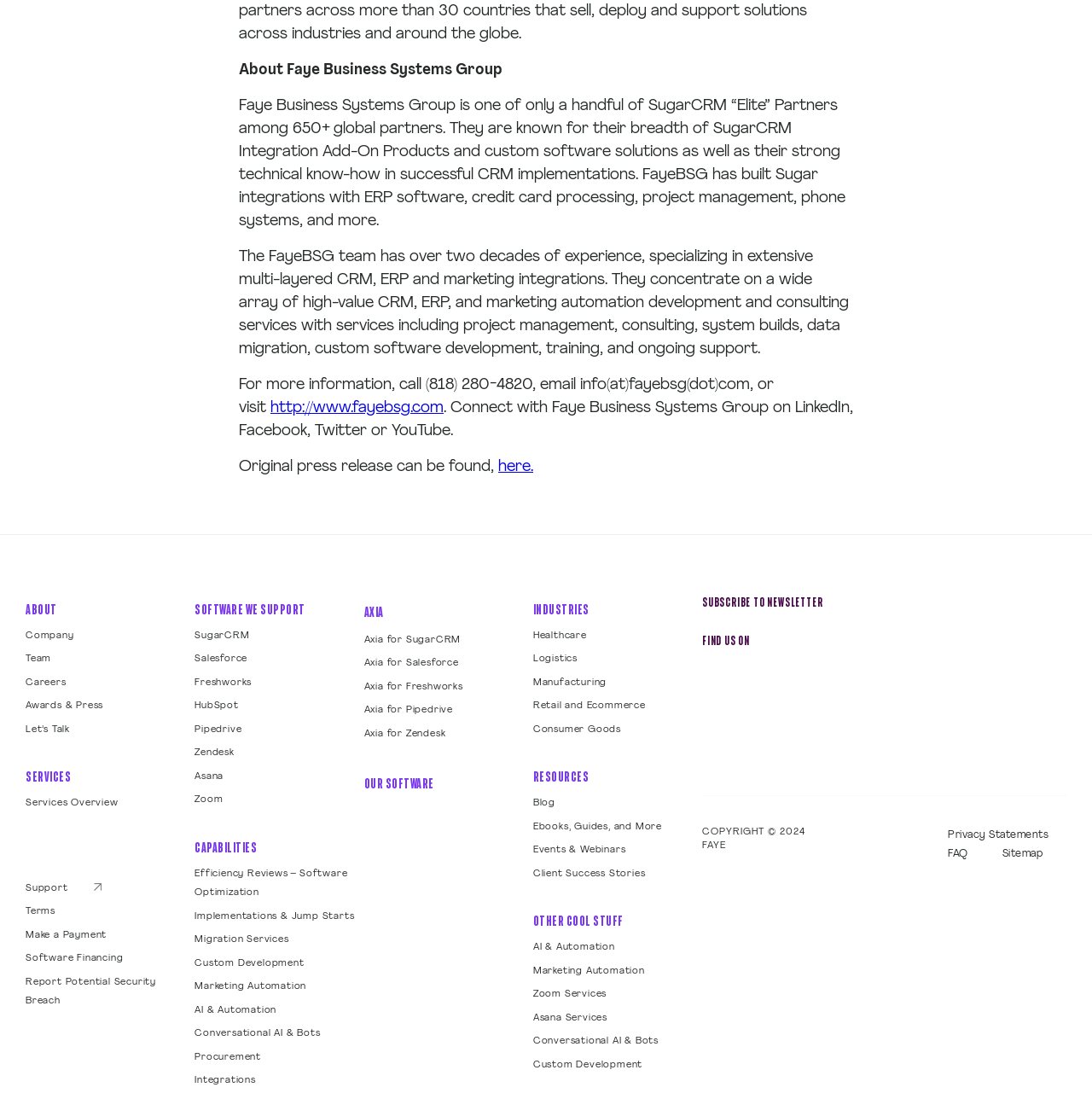Find the bounding box coordinates for the HTML element described in this sentence: "hr consulting firms". Provide the coordinates as four float numbers between 0 and 1, in the format [left, top, right, bottom].

None